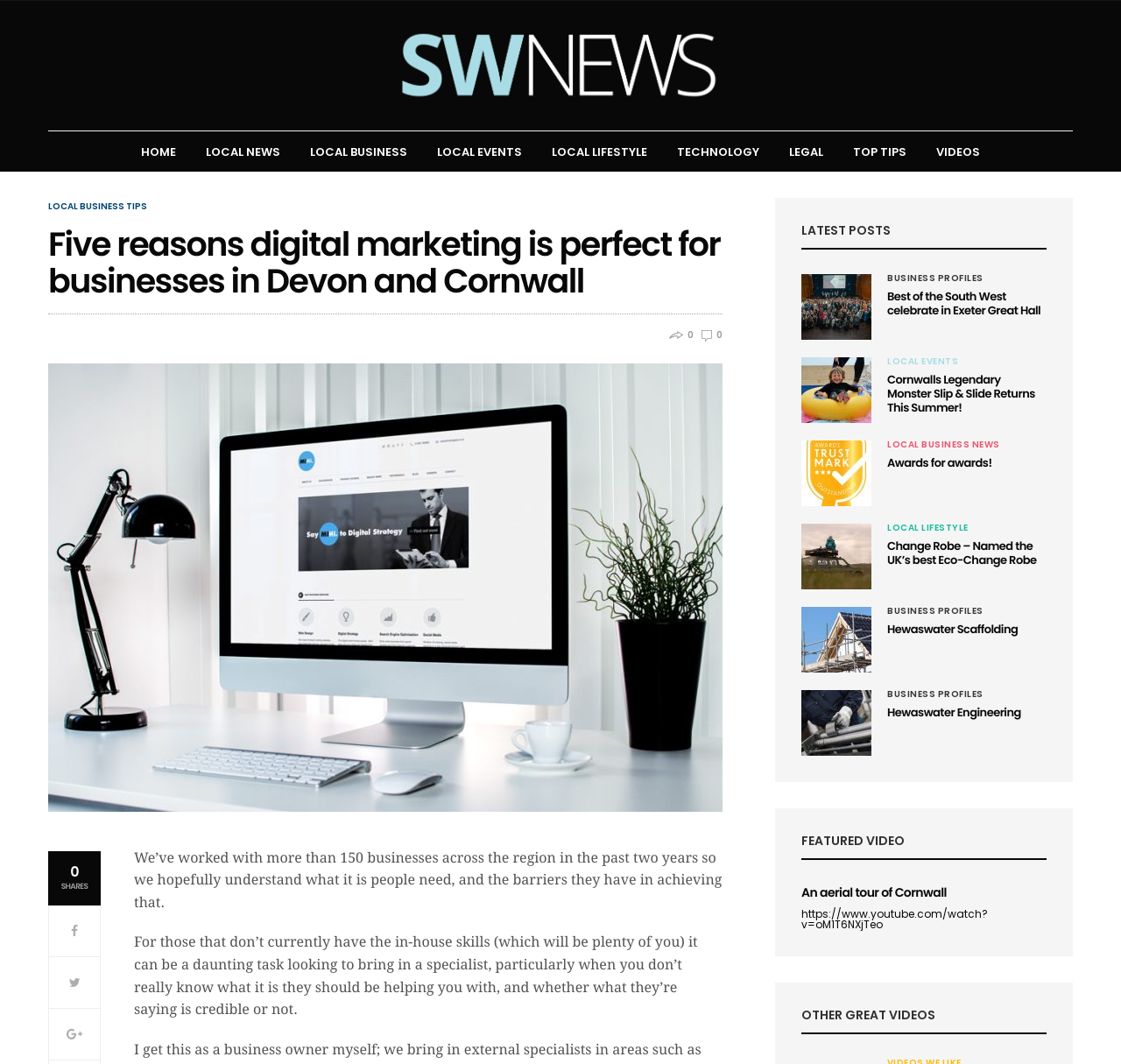Pinpoint the bounding box coordinates of the element that must be clicked to accomplish the following instruction: "Click on 'LOCAL BUSINESS'". The coordinates should be in the format of four float numbers between 0 and 1, i.e., [left, top, right, bottom].

[0.277, 0.135, 0.363, 0.151]